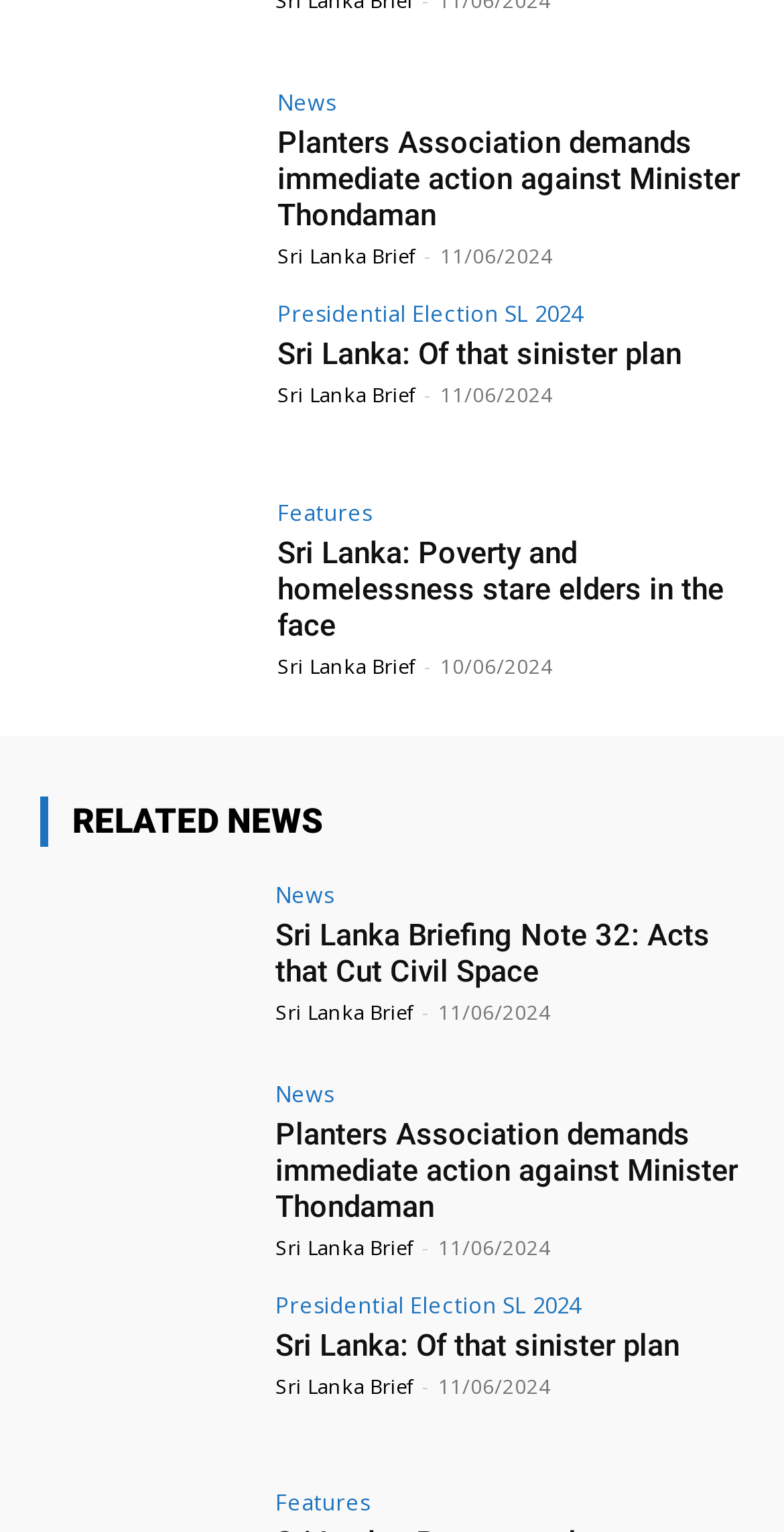How many times does the link 'Sri Lanka Brief' appear on the webpage?
Look at the screenshot and respond with a single word or phrase.

5